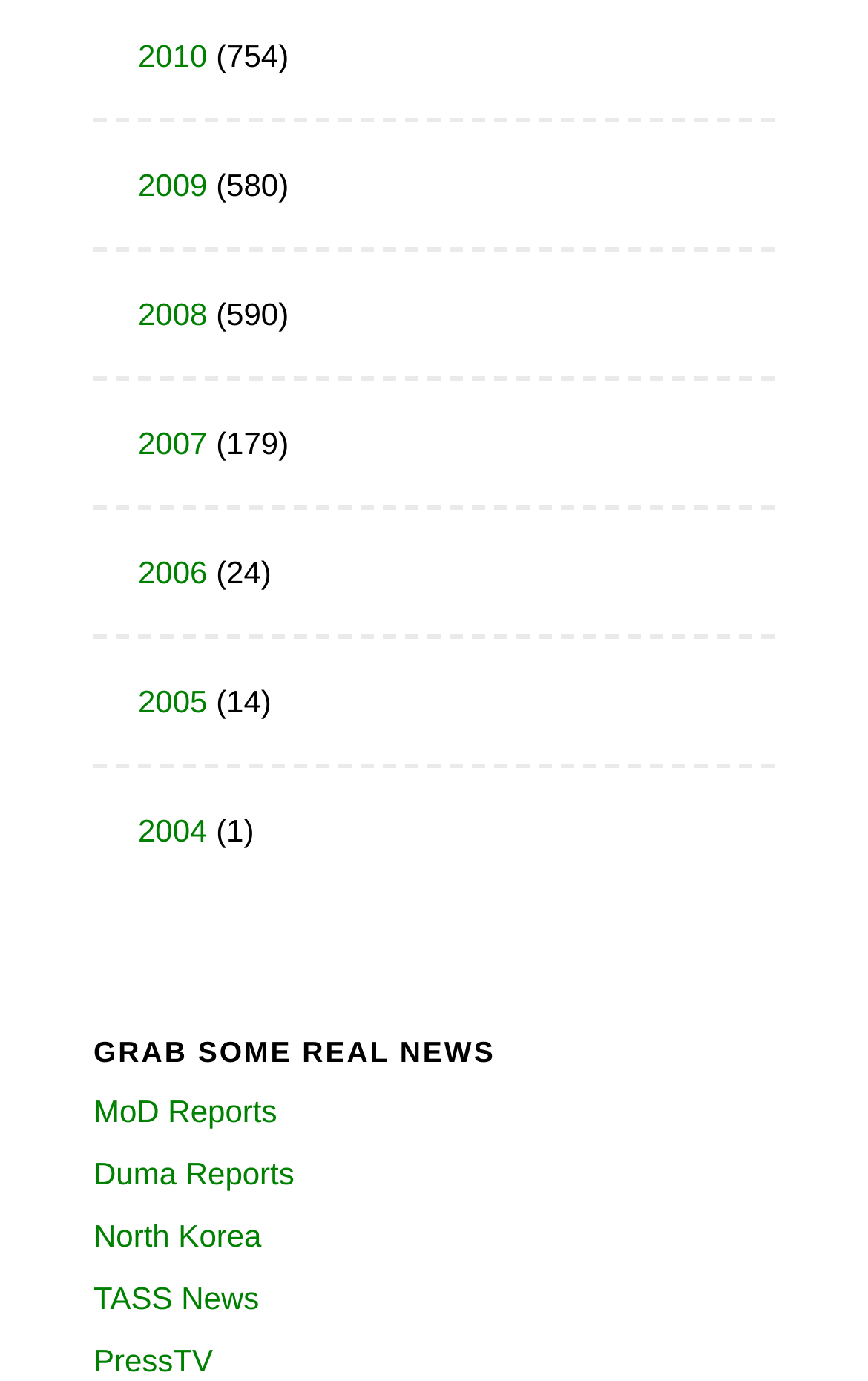Answer the question in a single word or phrase:
What is the year with the most reports?

2010